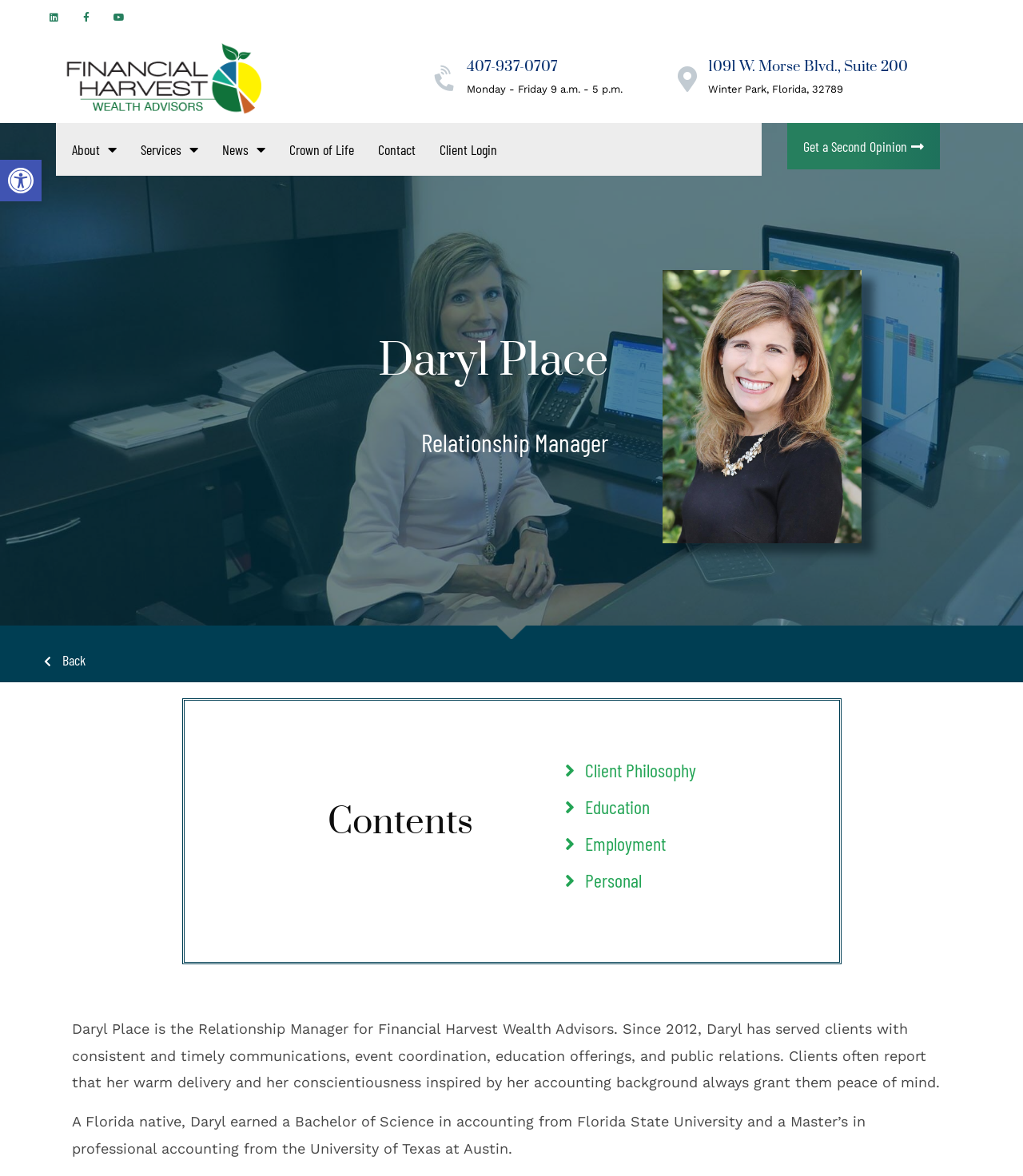How many social media links are available on the webpage?
Kindly answer the question with as much detail as you can.

There are three social media links available on the webpage, which are Linkedin, Facebook, and Youtube, as indicated by the link elements with icons.